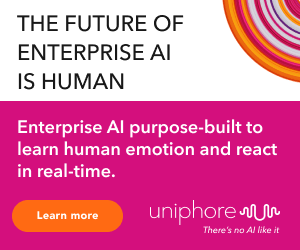What does the tagline 'There's no AI like it' imply?
Using the visual information, reply with a single word or short phrase.

Unique positioning of Uniphore's technology